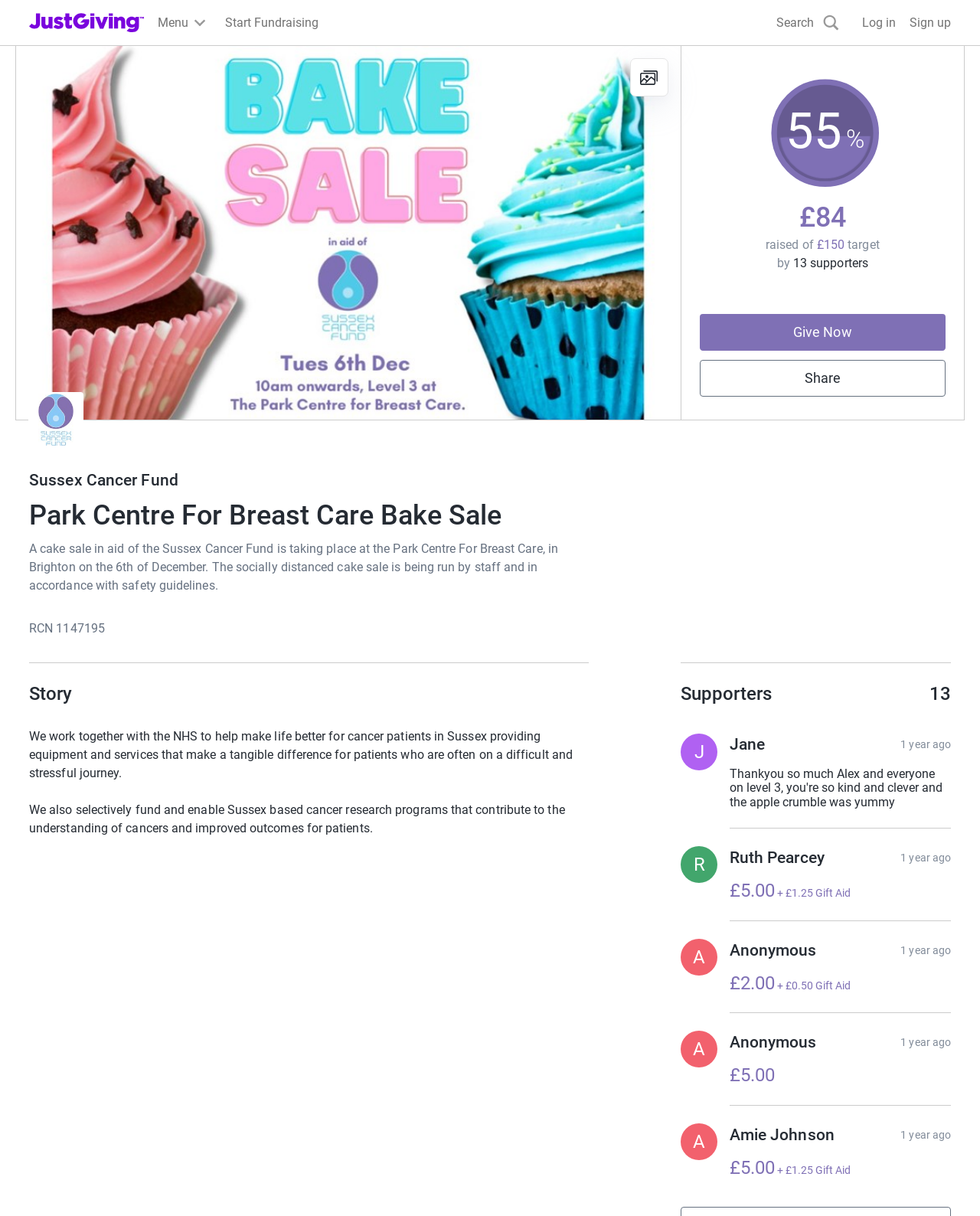What is the name of the charity?
Answer with a single word or phrase, using the screenshot for reference.

Sussex Cancer Fund